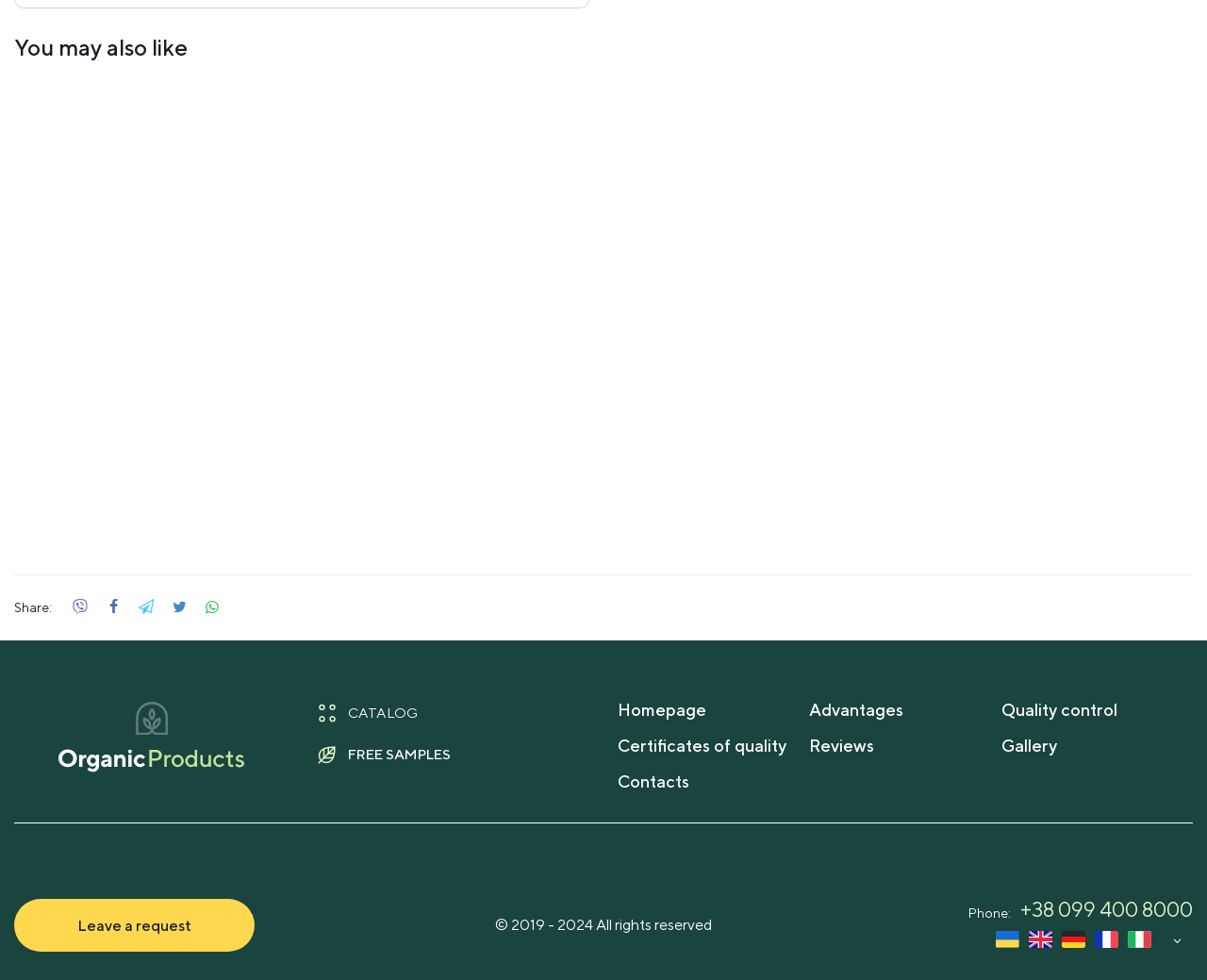Identify the bounding box coordinates for the UI element described as follows: alt="Reports and Markets logo". Use the format (top-left x, top-left y, bottom-right x, bottom-right y) and ensure all values are floating point numbers between 0 and 1.

None